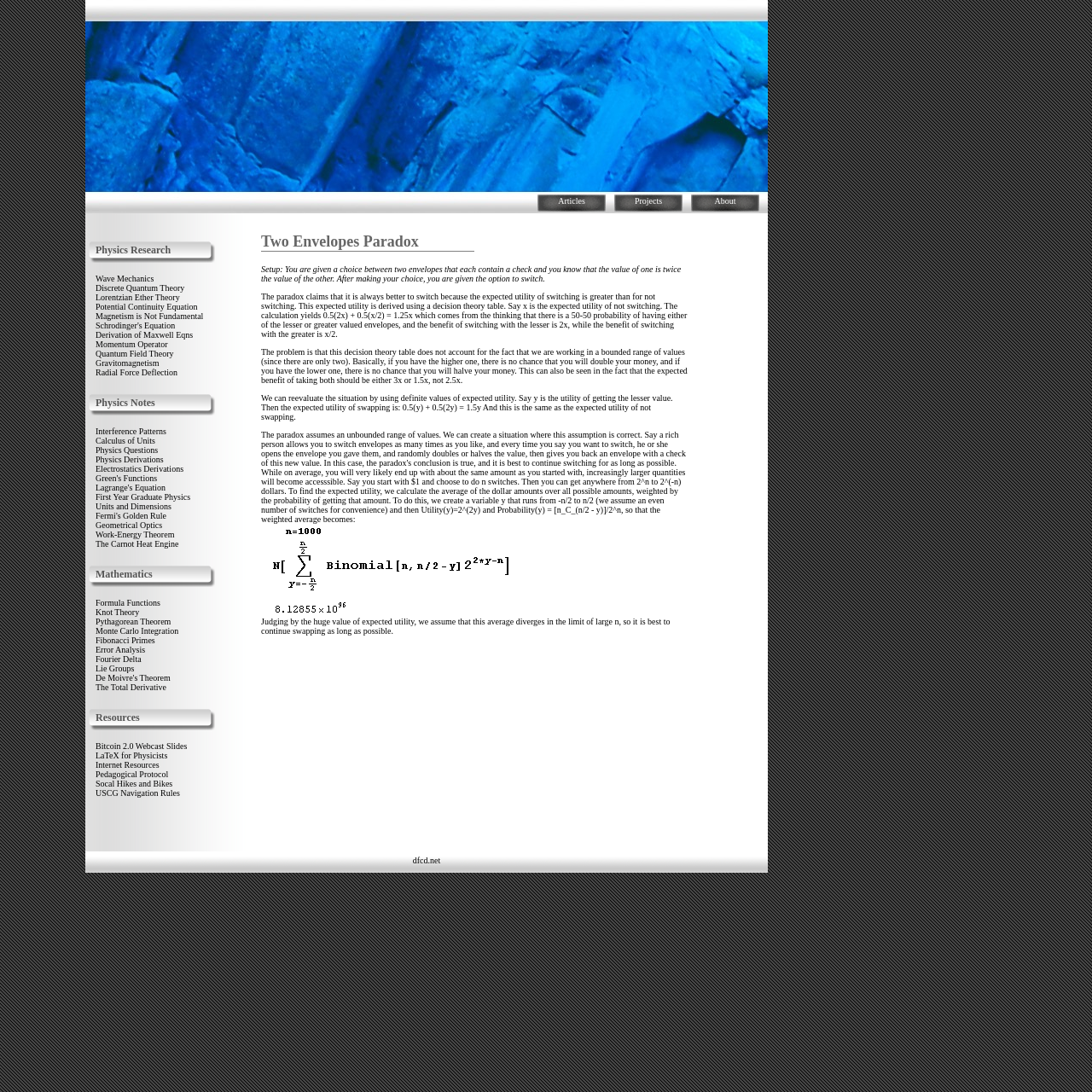Given the element description Radial Force Deflection, specify the bounding box coordinates of the corresponding UI element in the format (top-left x, top-left y, bottom-right x, bottom-right y). All values must be between 0 and 1.

[0.088, 0.337, 0.163, 0.345]